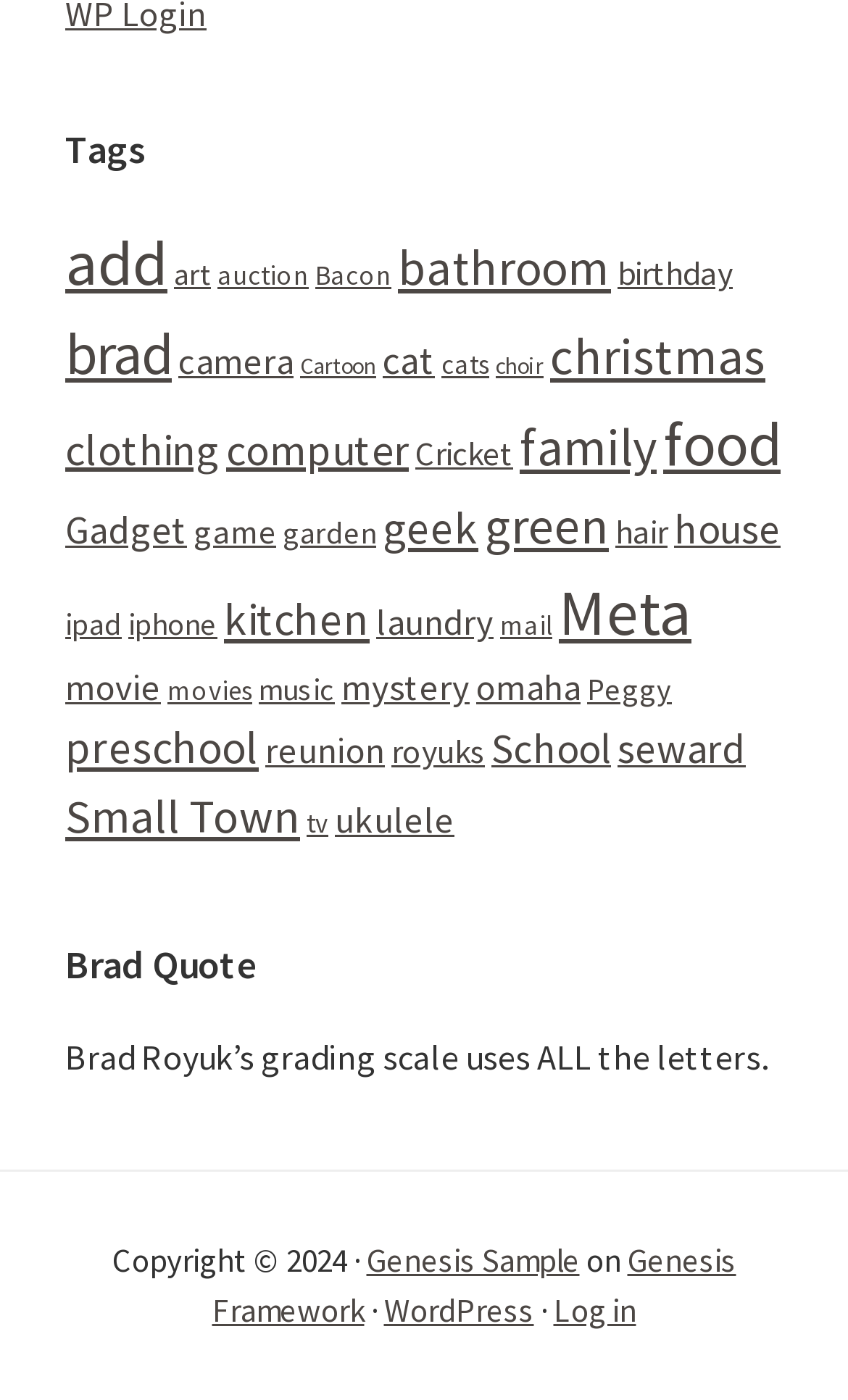Answer briefly with one word or phrase:
What is the name of the quote author?

Brad Royuk